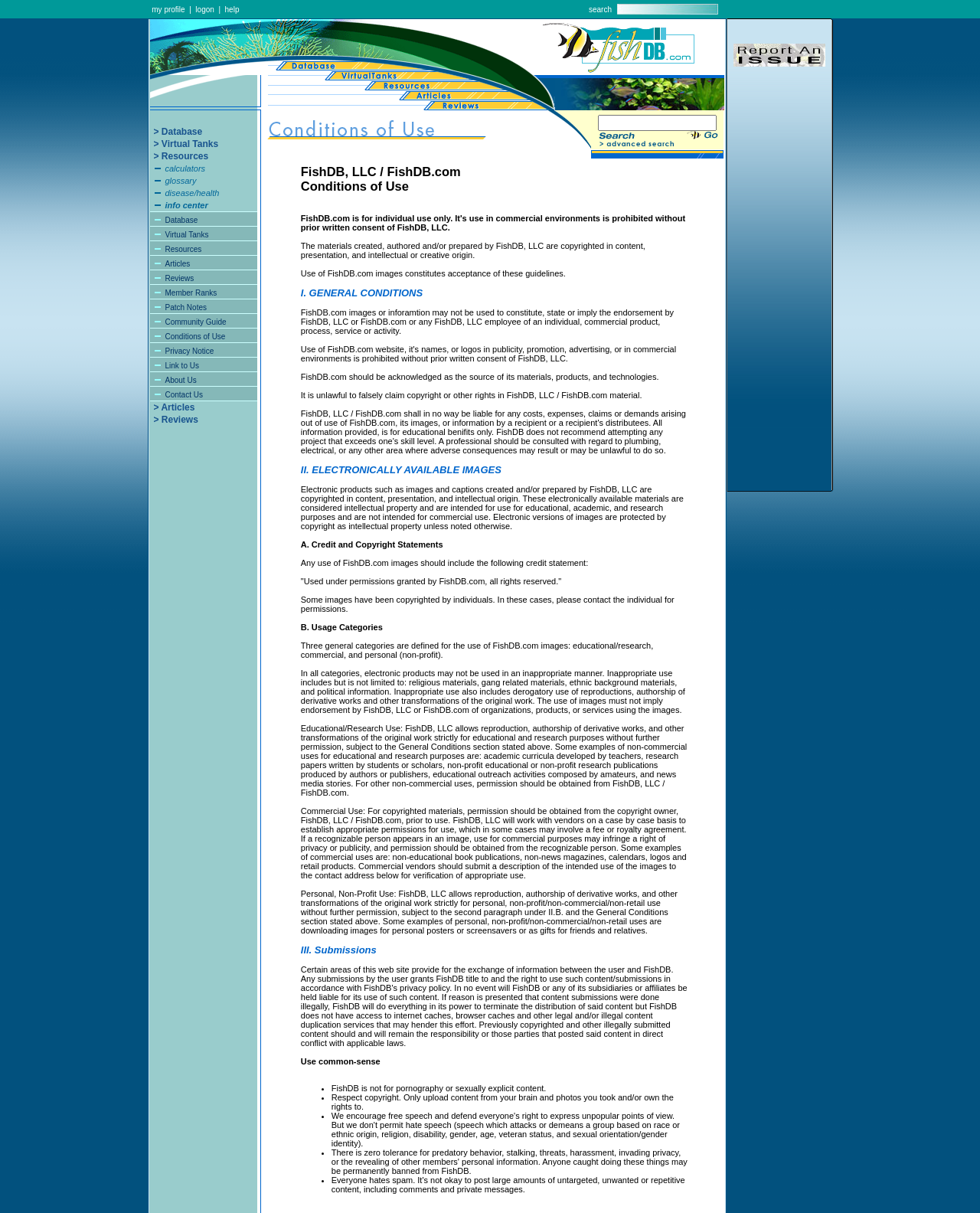Provide a comprehensive caption for the webpage.

This webpage is titled "FishDB - Conditions of Use" and appears to be a disclaimer or terms of use page for a website called FishDB. At the top of the page, there is a navigation bar with links to "my profile", "logon", and "help", as well as a search bar. Below the navigation bar, there is a logo or image on the left side, and a table of contents or menu on the right side. The table of contents has five sections: "Database", "Virtual Tanks", "Resources", "Articles", and "Reviews", each with an accompanying image and link.

To the right of the table of contents, there is a large table or grid that takes up most of the page. The table has multiple rows and columns, with each cell containing an image. The images appear to be related to the sections listed in the table of contents.

At the bottom of the page, there is another table with multiple rows and columns. This table appears to be a list of links, with each link labeled as "> Database", "> Virtual Tanks", "> Resources", and so on. These links likely point to the corresponding sections of the website.

Overall, the page has a simple and organized layout, with clear headings and concise text. The use of images and tables helps to break up the content and make it easier to navigate.